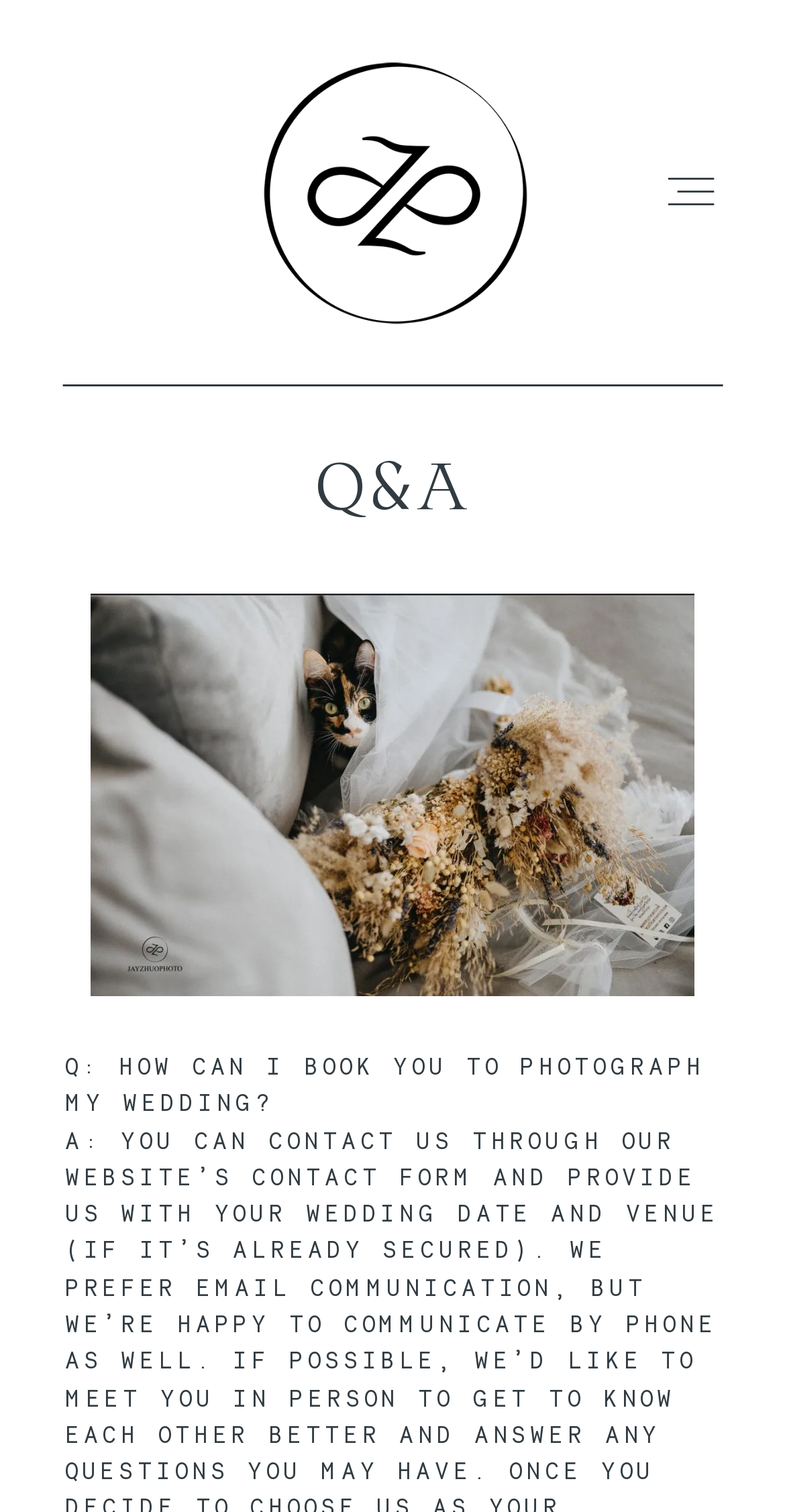What is the category of the webpage?
Based on the visual content, answer with a single word or a brief phrase.

Wedding Photography